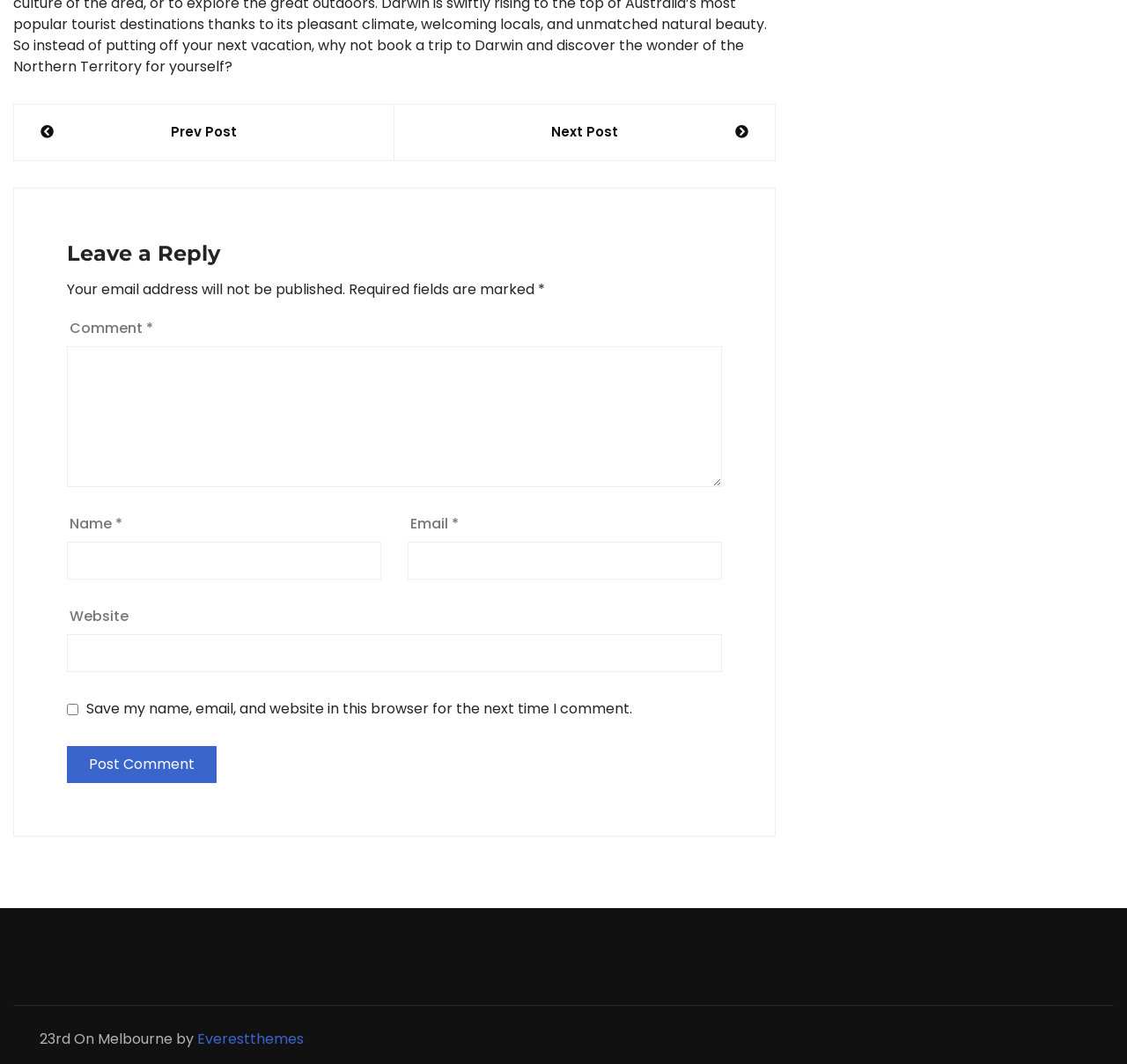Identify the bounding box coordinates of the clickable region required to complete the instruction: "Type your name". The coordinates should be given as four float numbers within the range of 0 and 1, i.e., [left, top, right, bottom].

[0.059, 0.509, 0.338, 0.545]